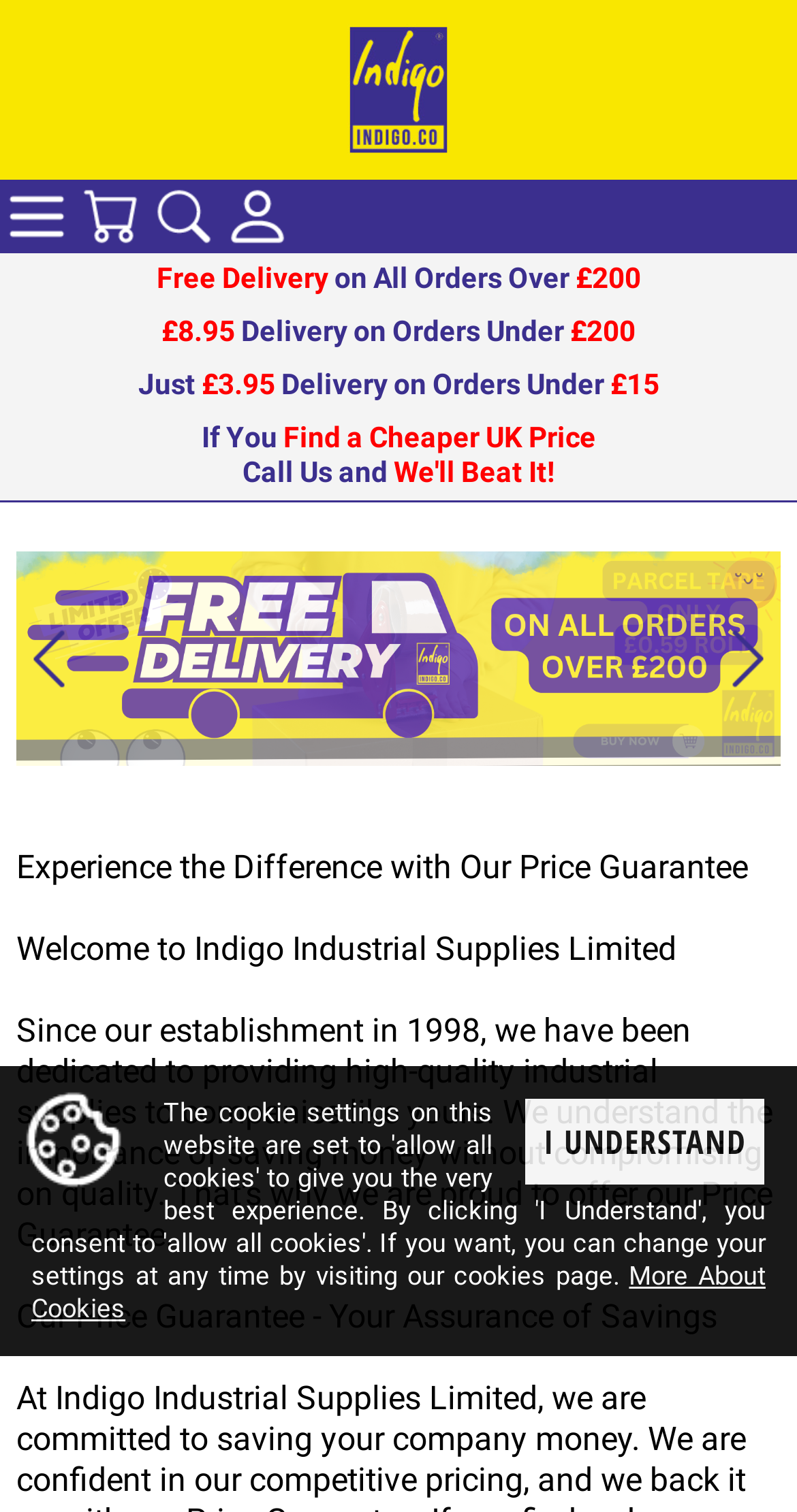Give a one-word or phrase response to the following question: What is the minimum order value for free delivery?

£200